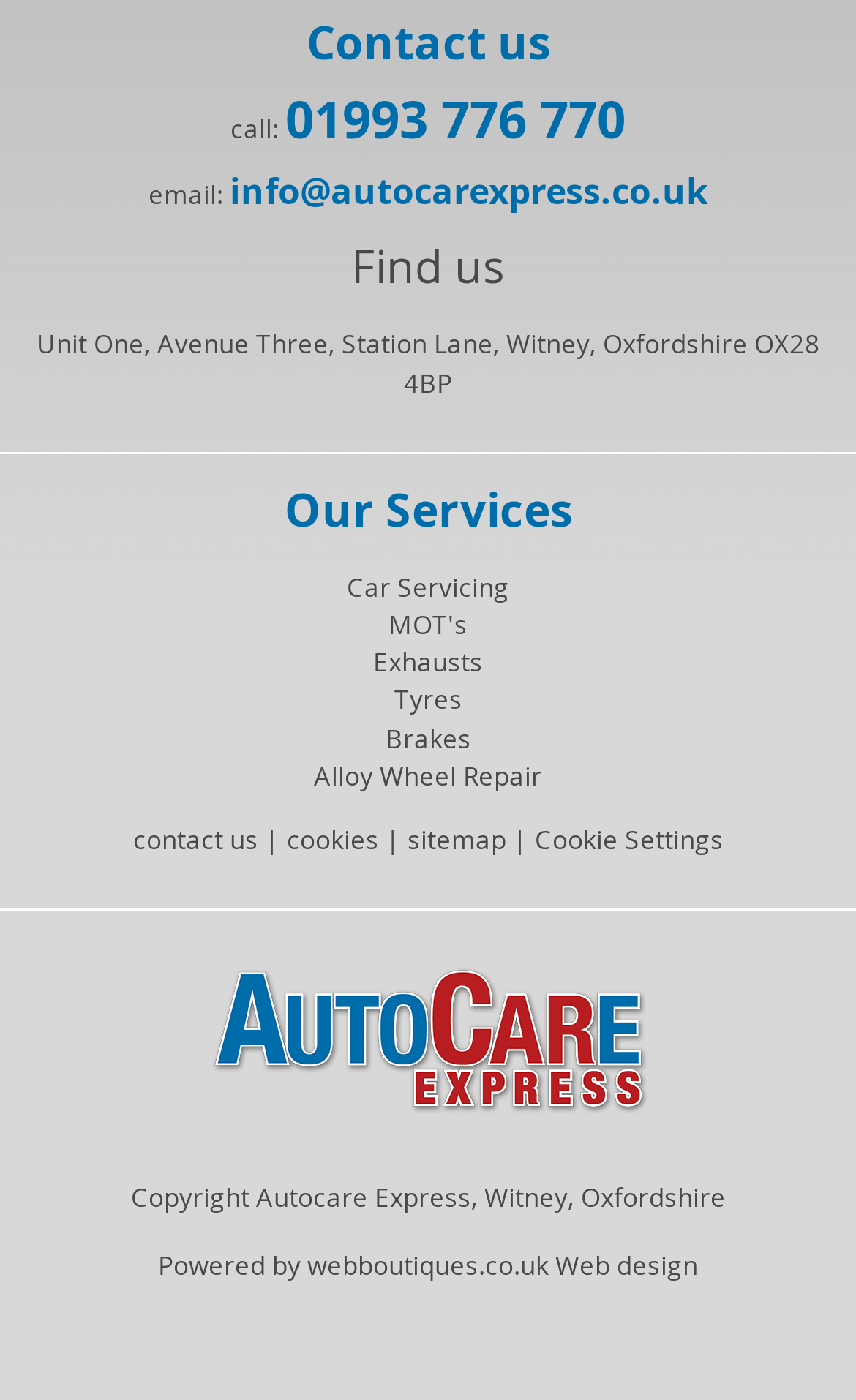Locate the bounding box coordinates of the element that should be clicked to fulfill the instruction: "View the sitemap".

[0.476, 0.587, 0.591, 0.611]